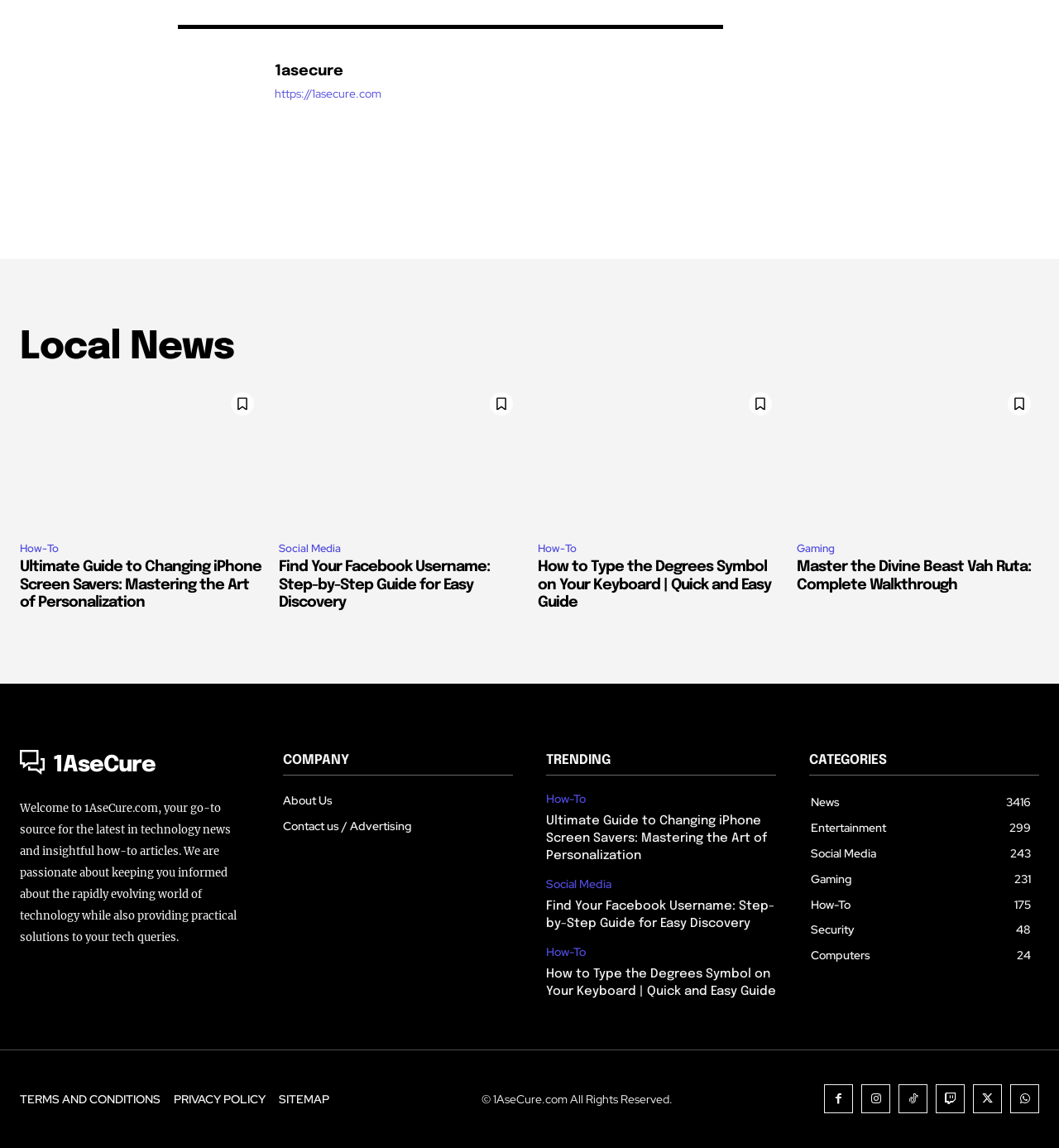Please use the details from the image to answer the following question comprehensively:
How many categories are listed on the webpage?

The categories are listed under the 'CATEGORIES' heading. By counting the links under this heading, we can see that there are 7 categories: News, Entertainment, Social Media, Gaming, How-To, Security, and Computers.